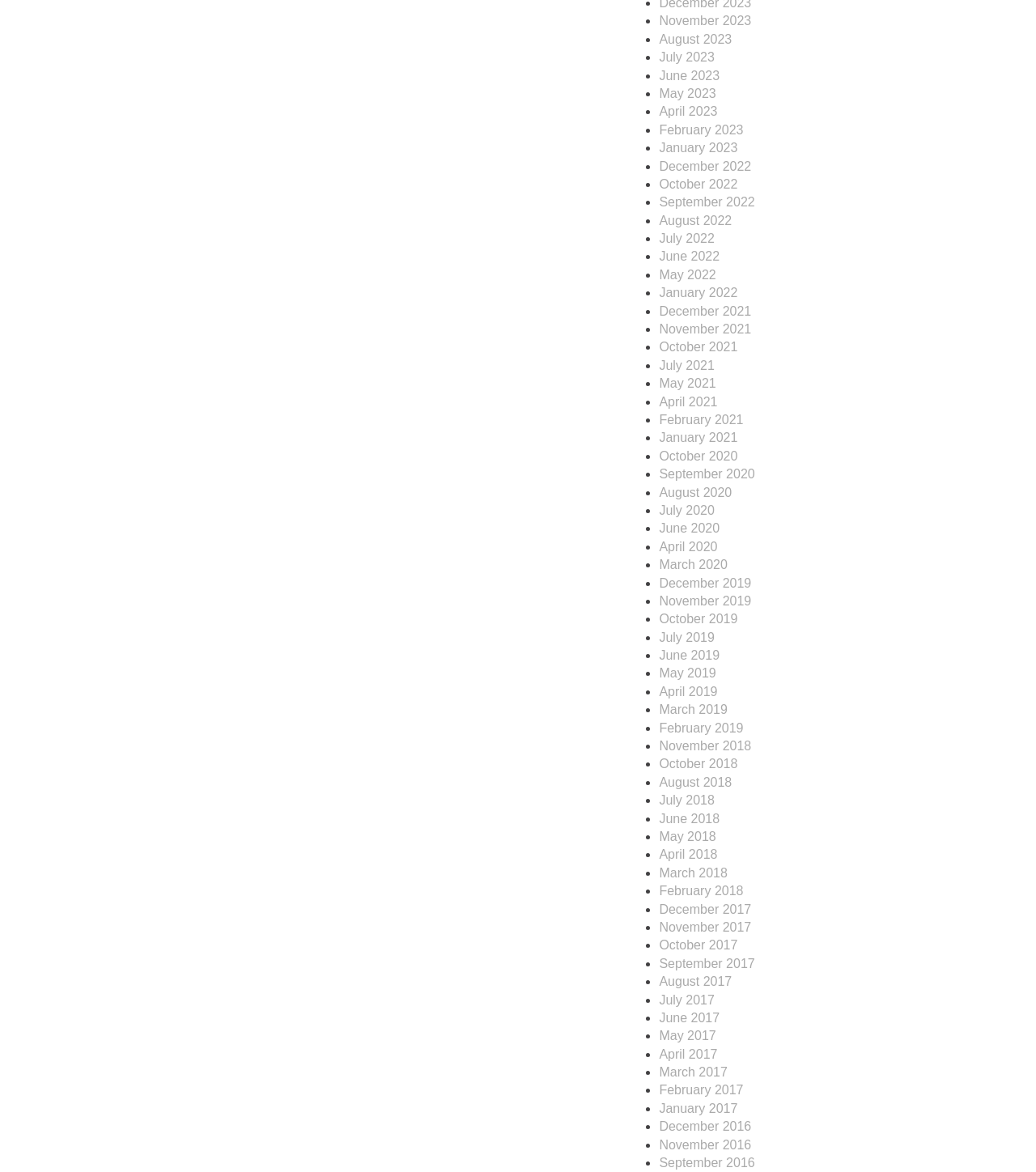Find and specify the bounding box coordinates that correspond to the clickable region for the instruction: "View December 2019".

[0.636, 0.491, 0.725, 0.503]